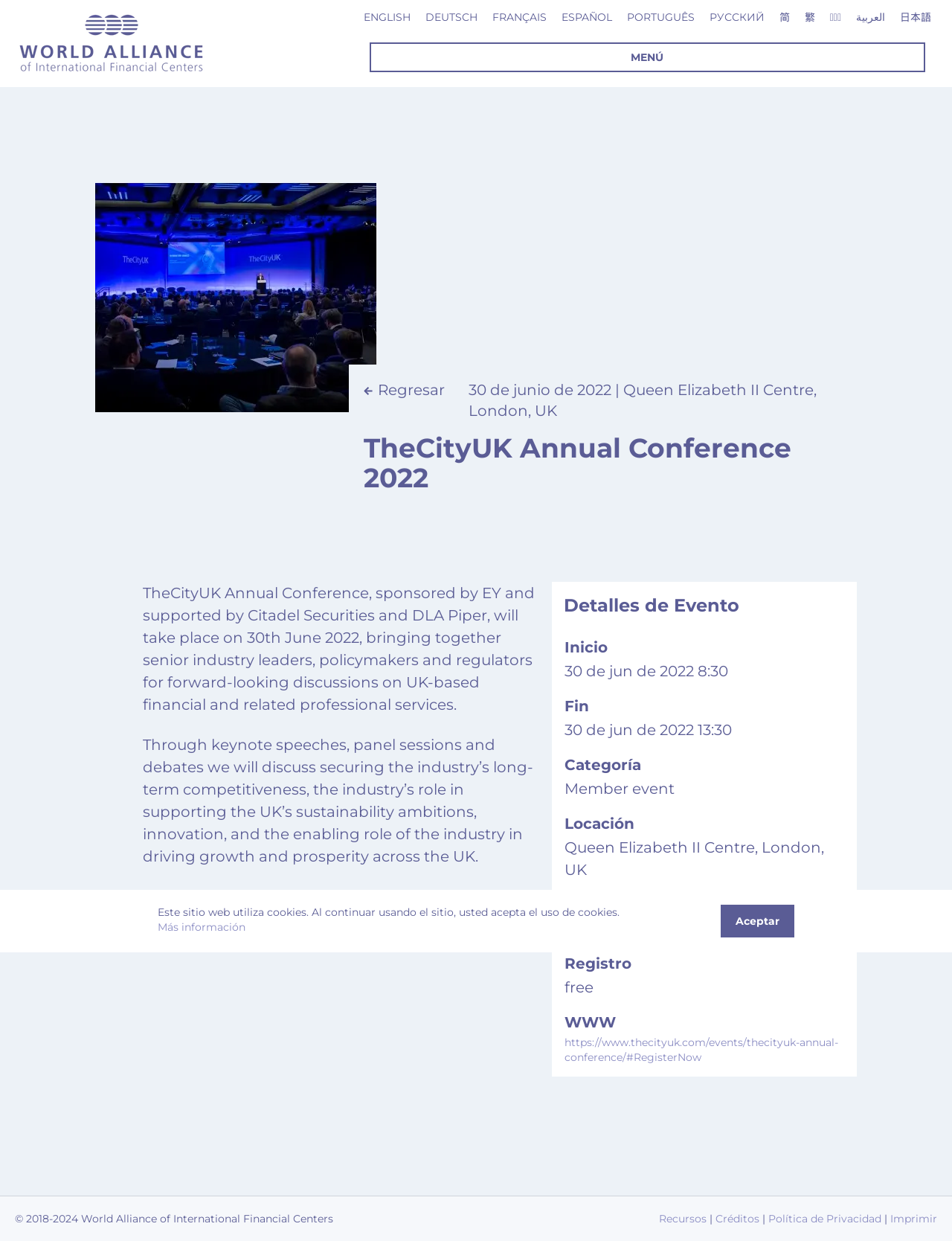Locate and generate the text content of the webpage's heading.

TheCityUK Annual Conference 2022